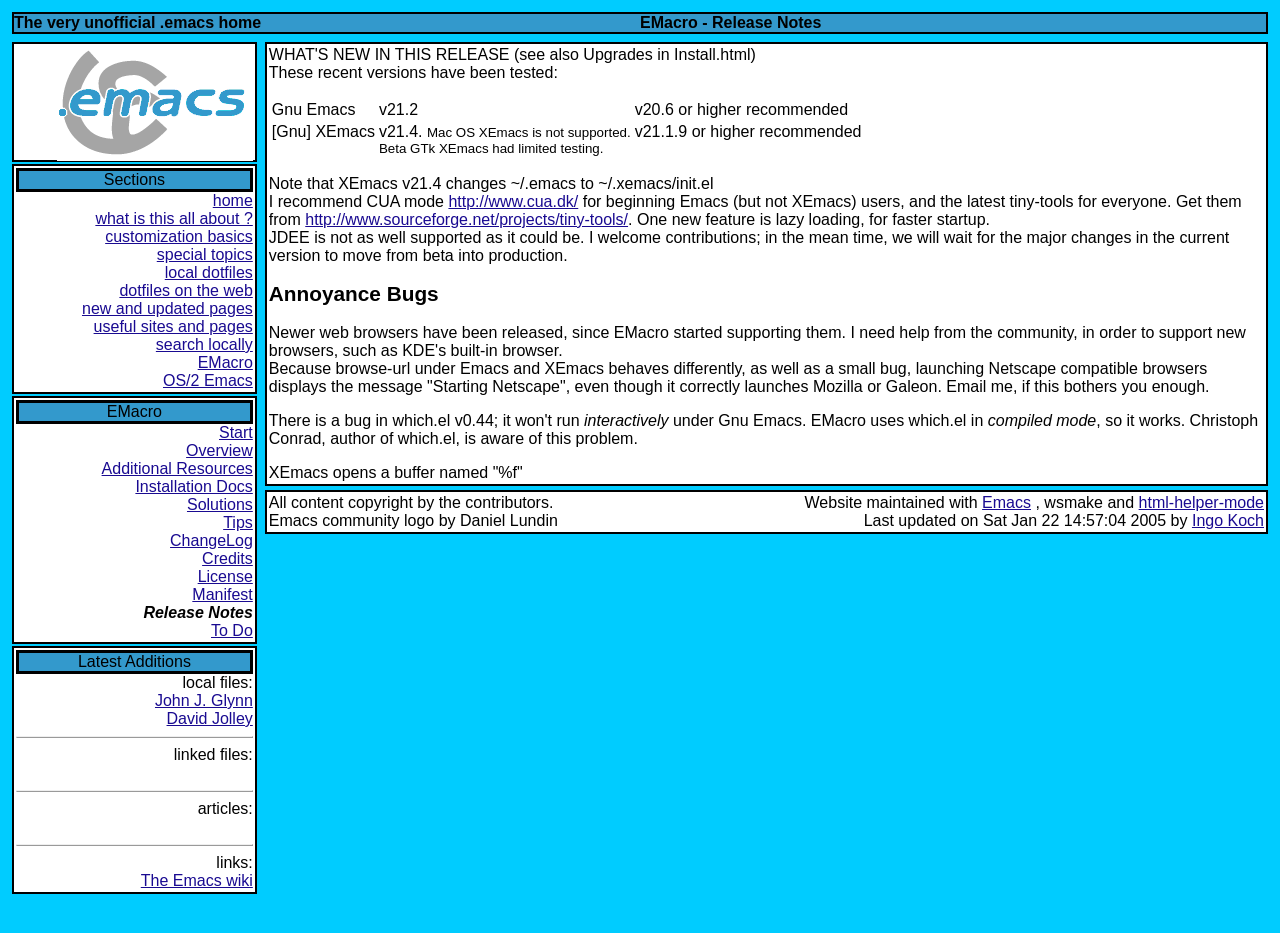By analyzing the image, answer the following question with a detailed response: What is the name of the Emacs-related project?

The webpage has a prominent title 'EMacro - Release Notes' and multiple mentions of 'EMacro' throughout the page, indicating that it is the name of the Emacs-related project.